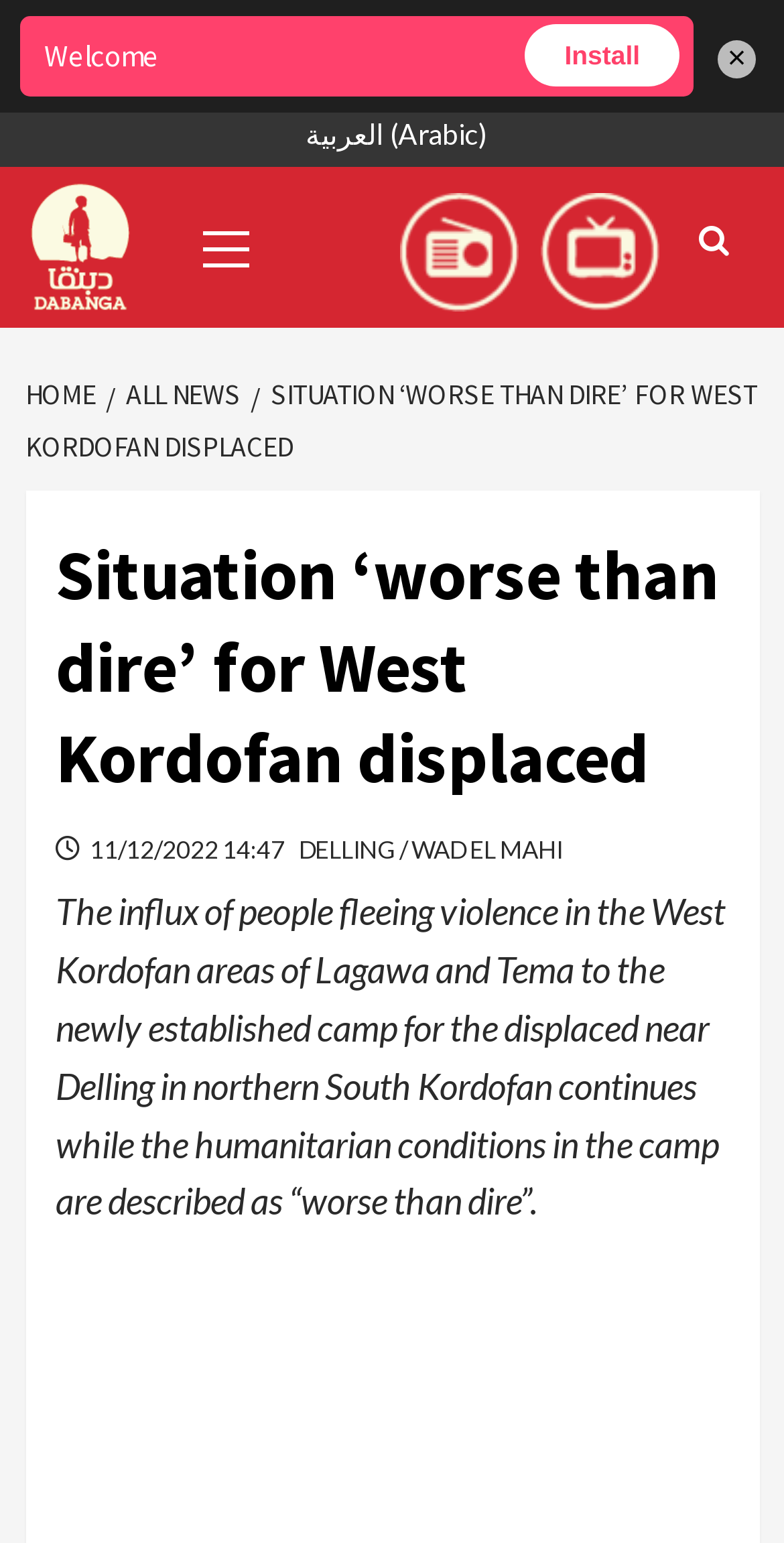Please specify the coordinates of the bounding box for the element that should be clicked to carry out this instruction: "Switch to Arabic language". The coordinates must be four float numbers between 0 and 1, formatted as [left, top, right, bottom].

[0.379, 0.074, 0.621, 0.107]